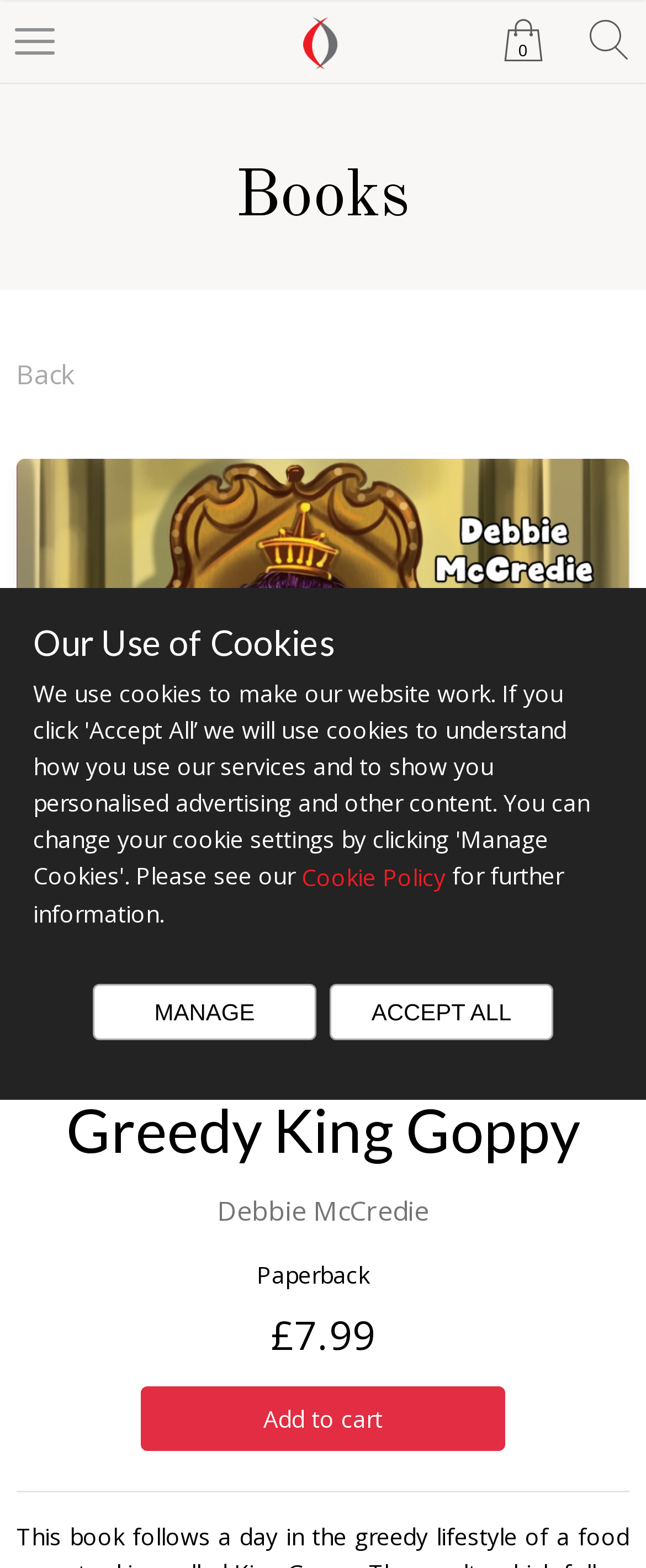Calculate the bounding box coordinates of the UI element given the description: "Debbie McCredie".

[0.336, 0.76, 0.664, 0.784]